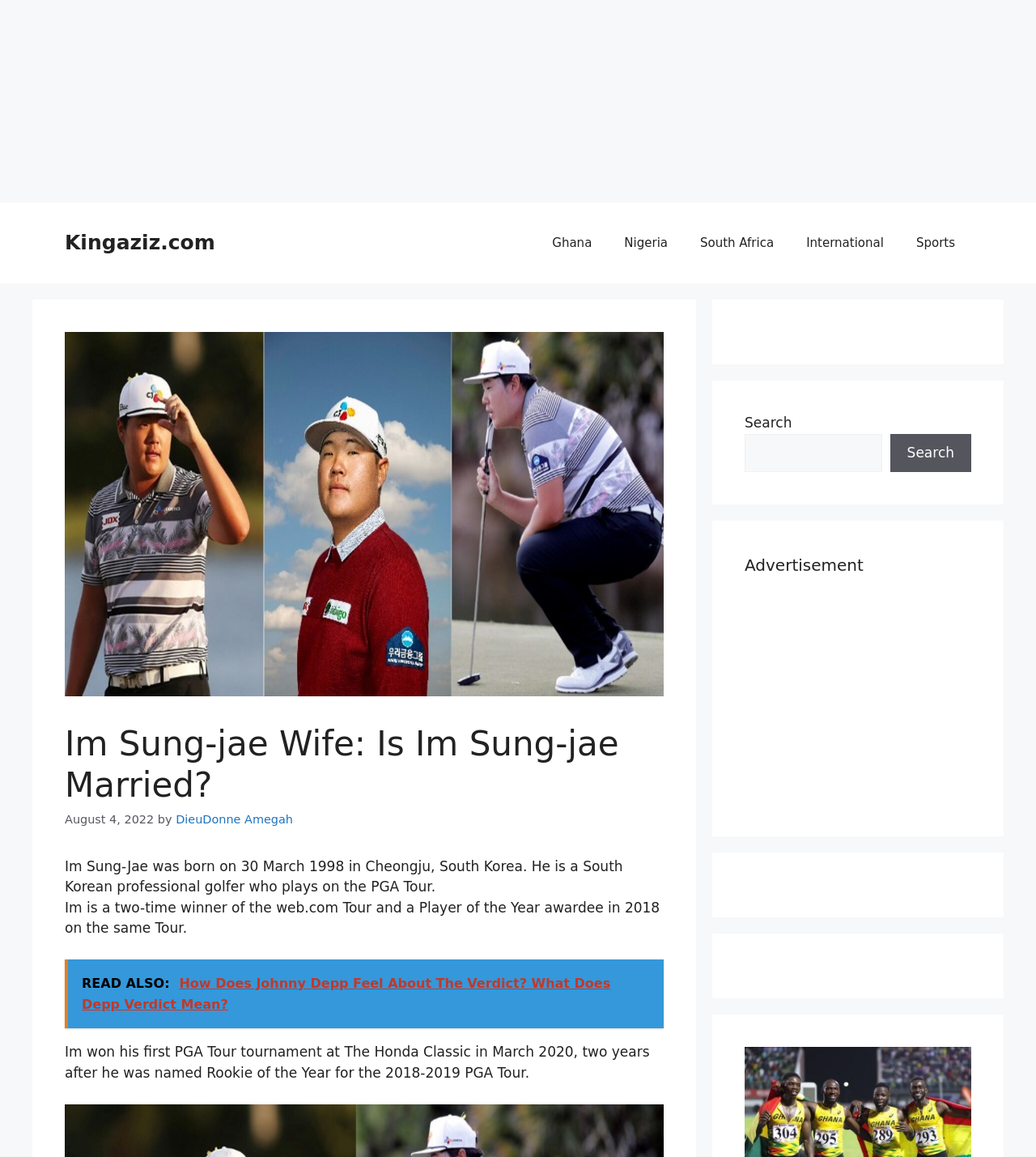Locate the primary heading on the webpage and return its text.

Im Sung-jae Wife: Is Im Sung-jae Married?